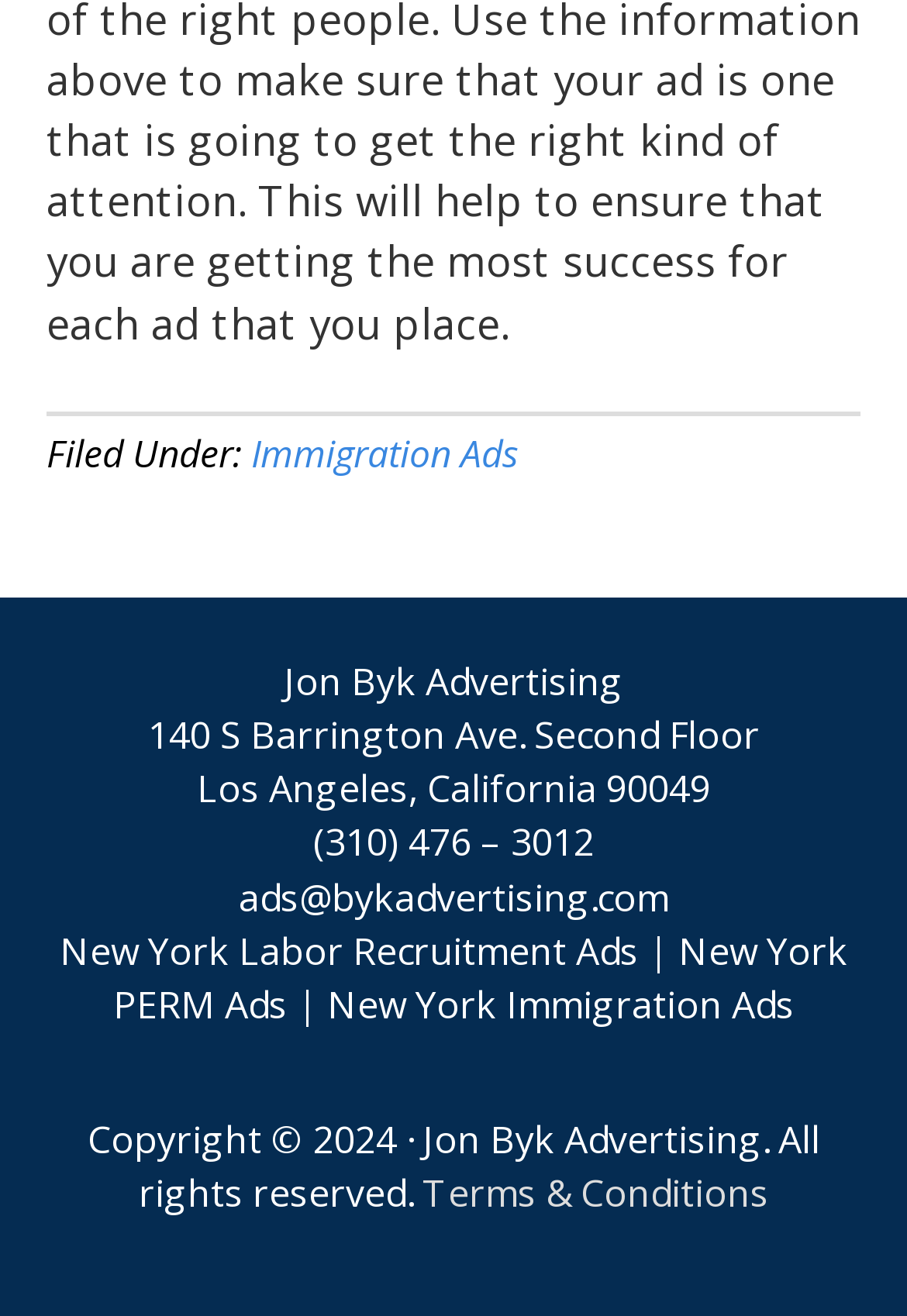Provide a brief response to the question using a single word or phrase: 
How many links are there in the footer?

4